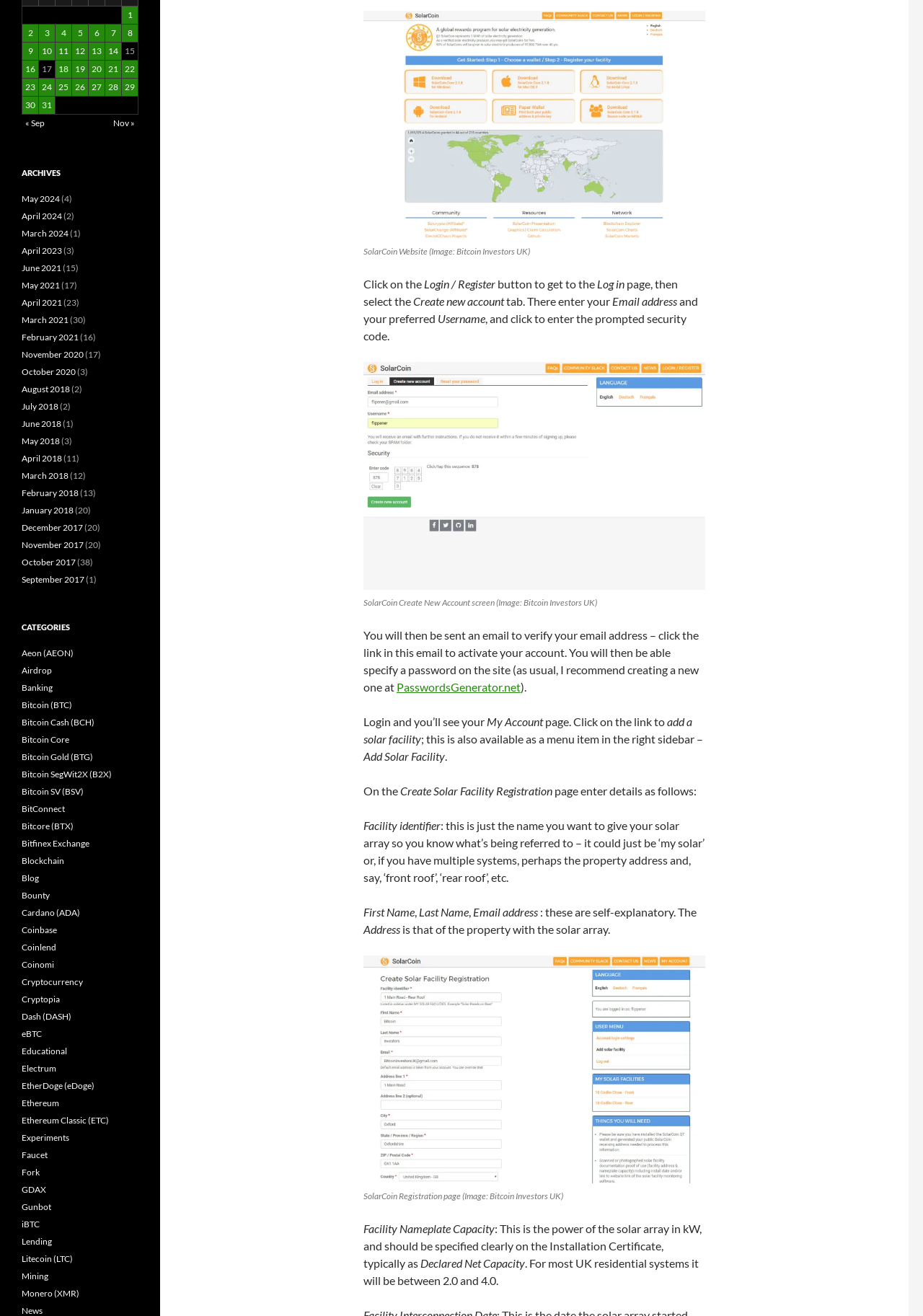Please give a succinct answer to the question in one word or phrase:
What is the purpose of the 'Add Solar Facility' link?

To add a solar facility